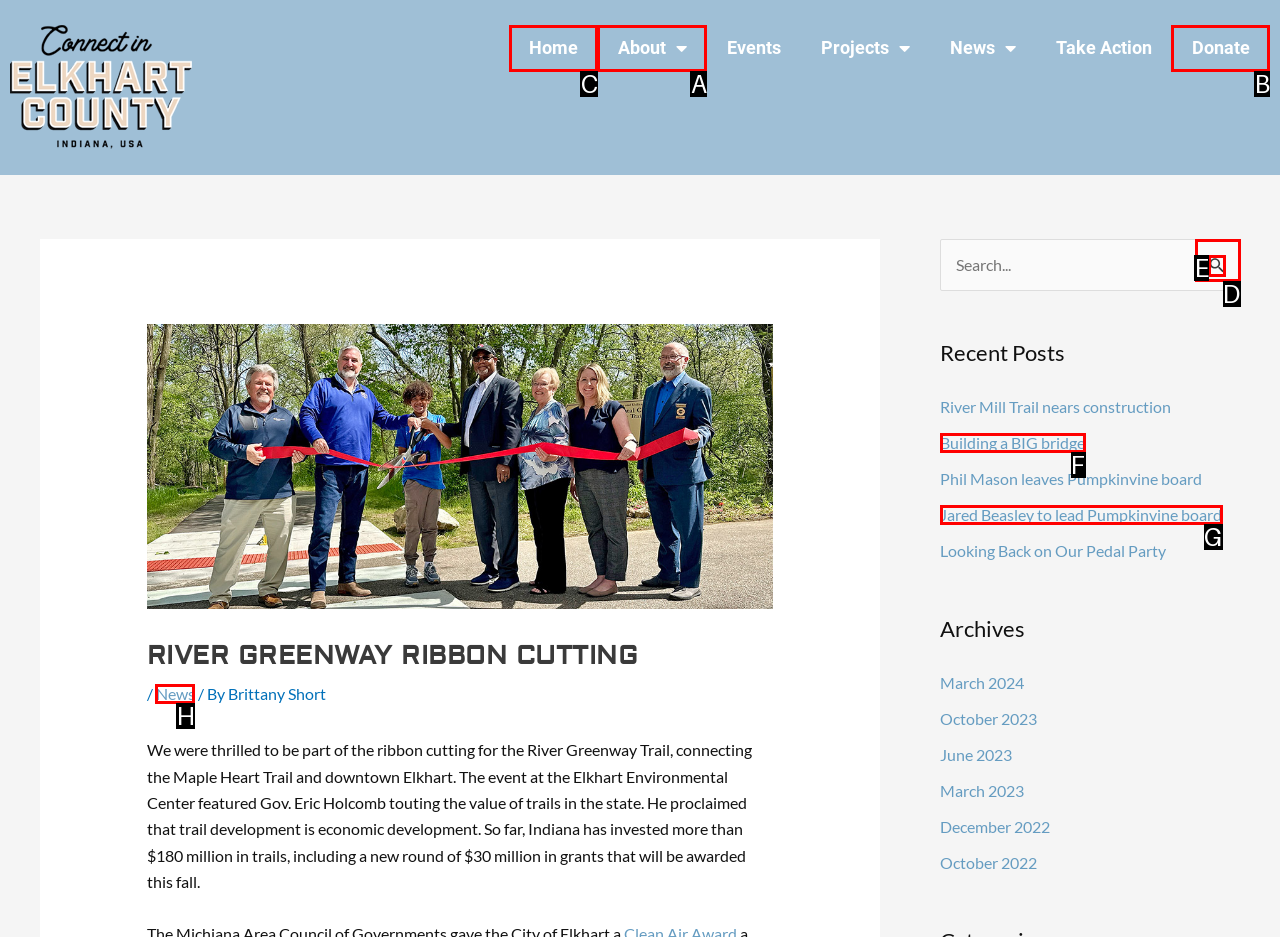Determine which option you need to click to execute the following task: Go to House. Provide your answer as a single letter.

None